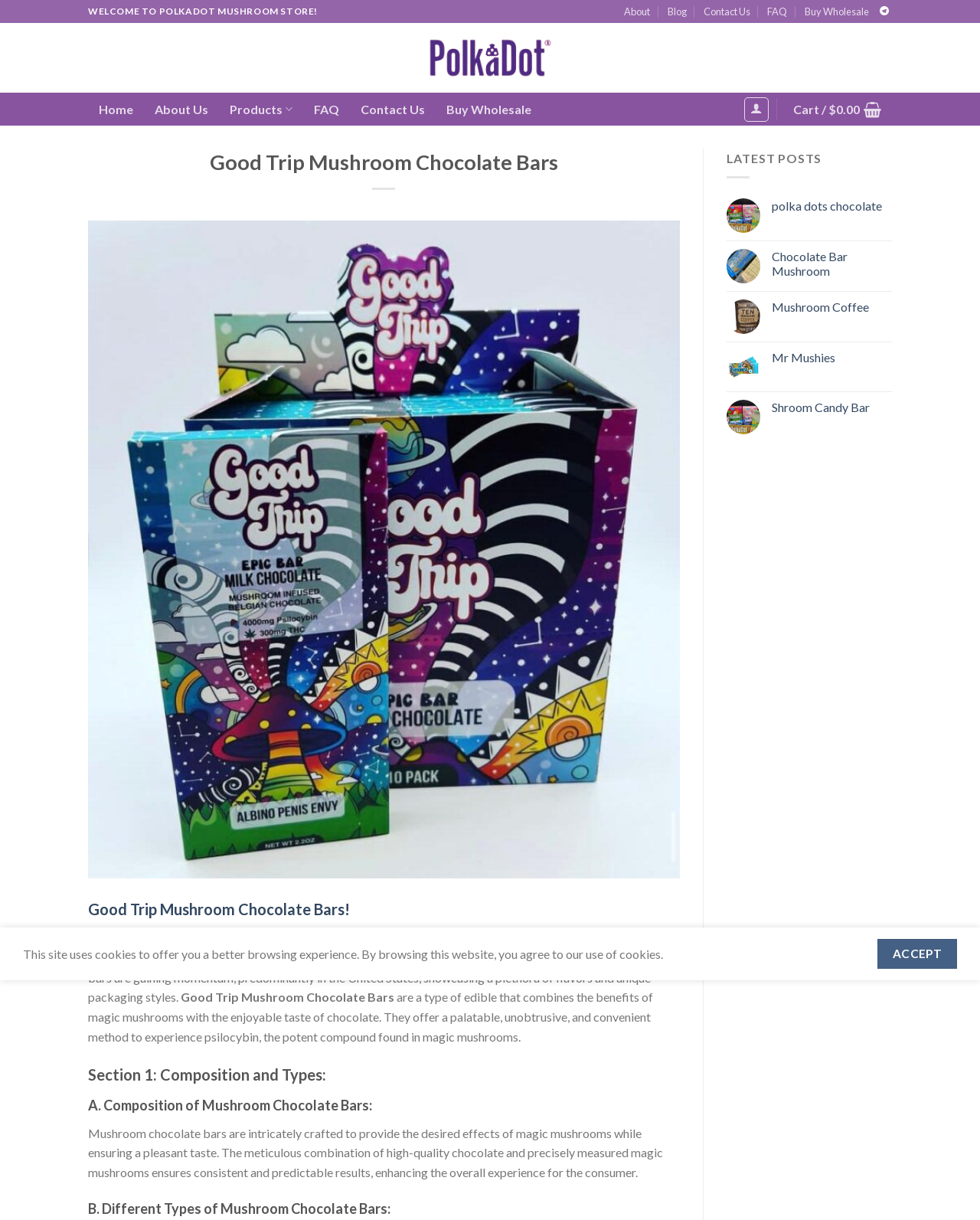Locate the bounding box coordinates of the area to click to fulfill this instruction: "View 'Good Trip Mushroom Chocolate Bars' product". The bounding box should be presented as four float numbers between 0 and 1, in the order [left, top, right, bottom].

[0.09, 0.443, 0.693, 0.455]